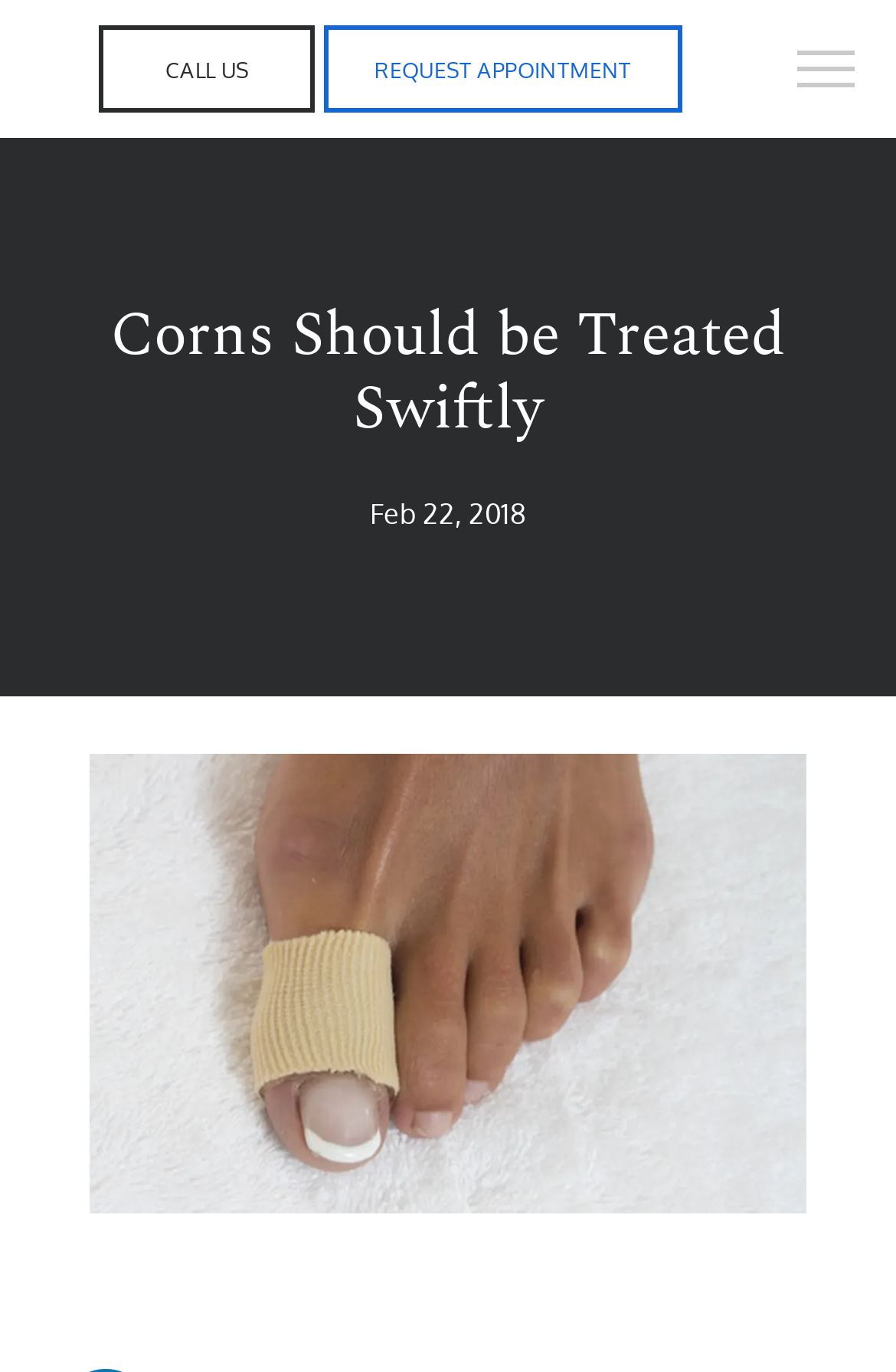How many navigation links are there?
Please give a detailed and thorough answer to the question, covering all relevant points.

I counted the number of links in the navigation menu, which are 'HOME', 'ABOUT', 'PROVIDERS', 'SERVICES', and 'CALL US'. There are 5 links in total.